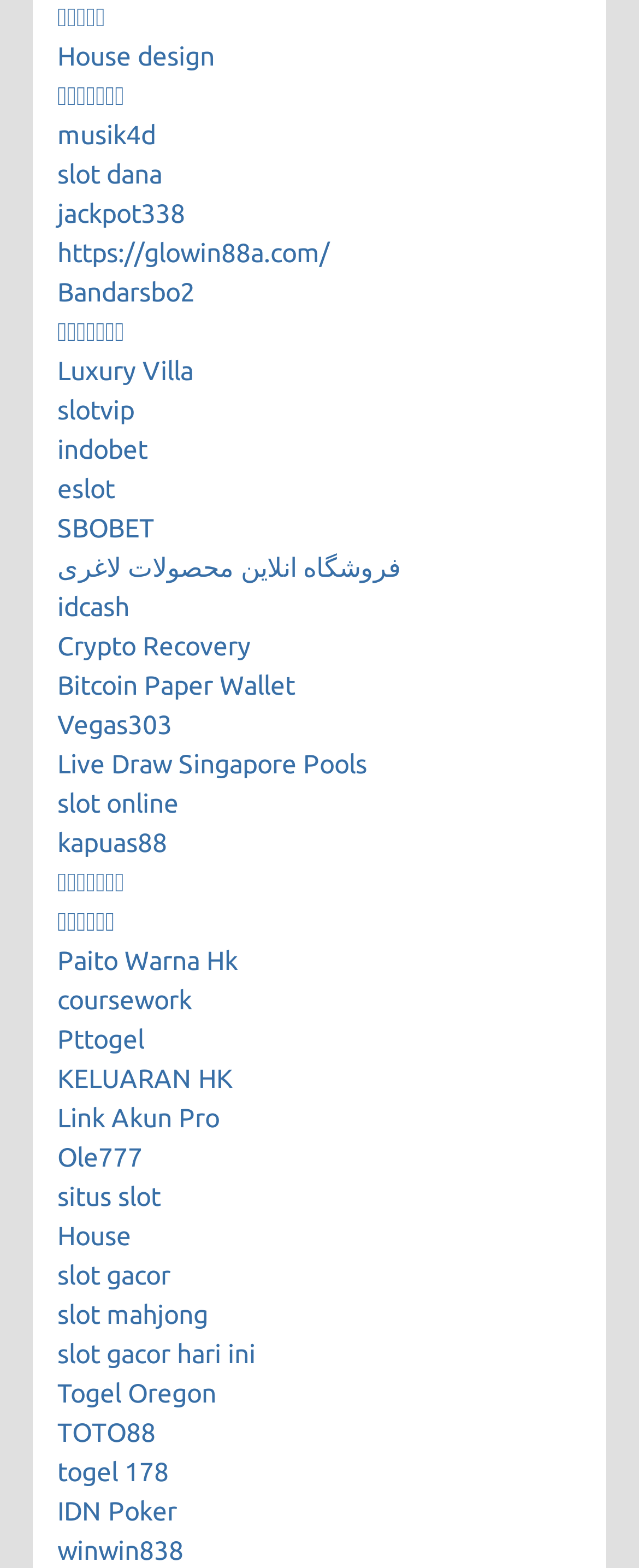Give the bounding box coordinates for this UI element: "Preview first page". The coordinates should be four float numbers between 0 and 1, arranged as [left, top, right, bottom].

None